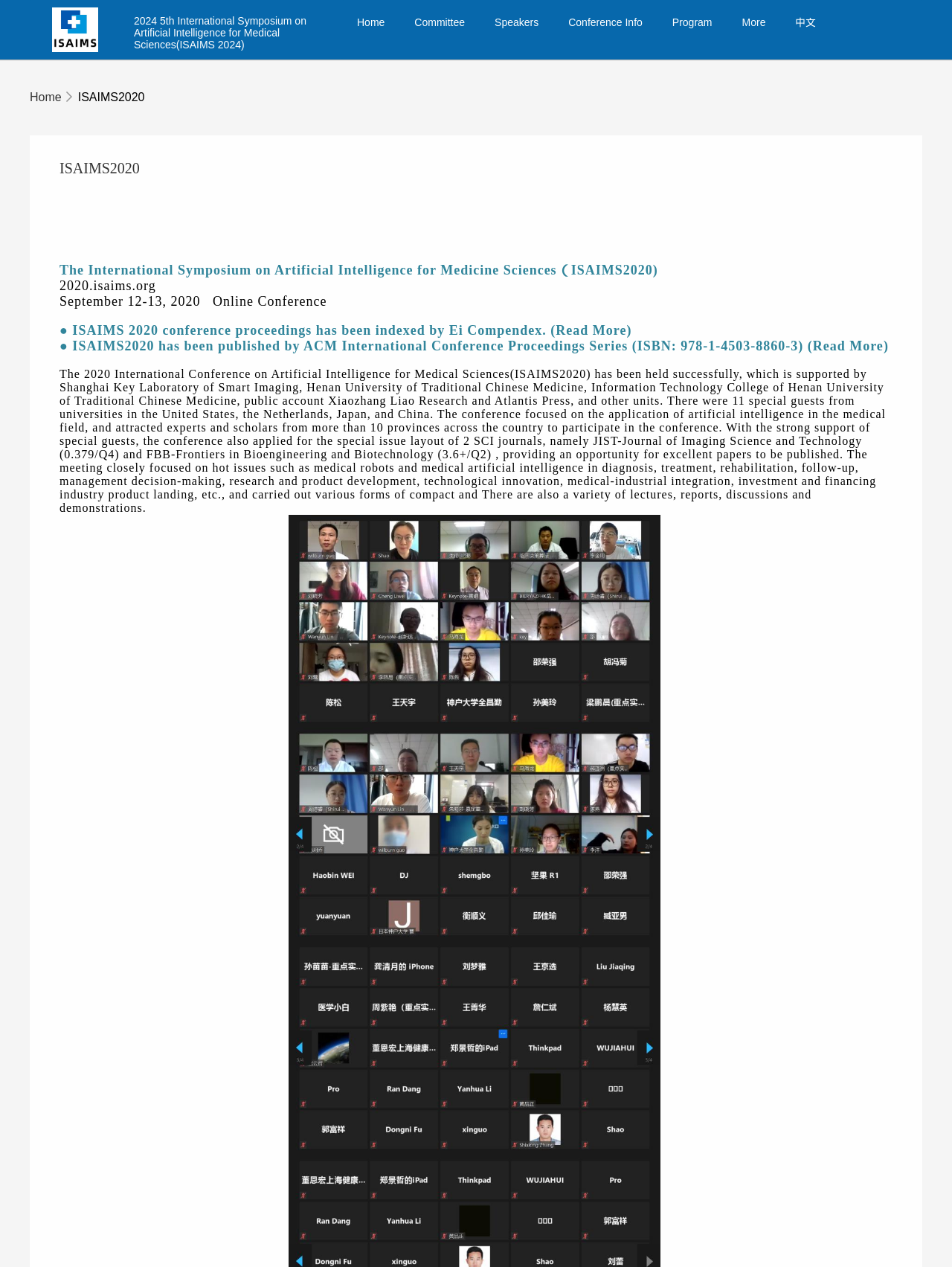Can you specify the bounding box coordinates of the area that needs to be clicked to fulfill the following instruction: "View the Committee page"?

[0.42, 0.0, 0.504, 0.035]